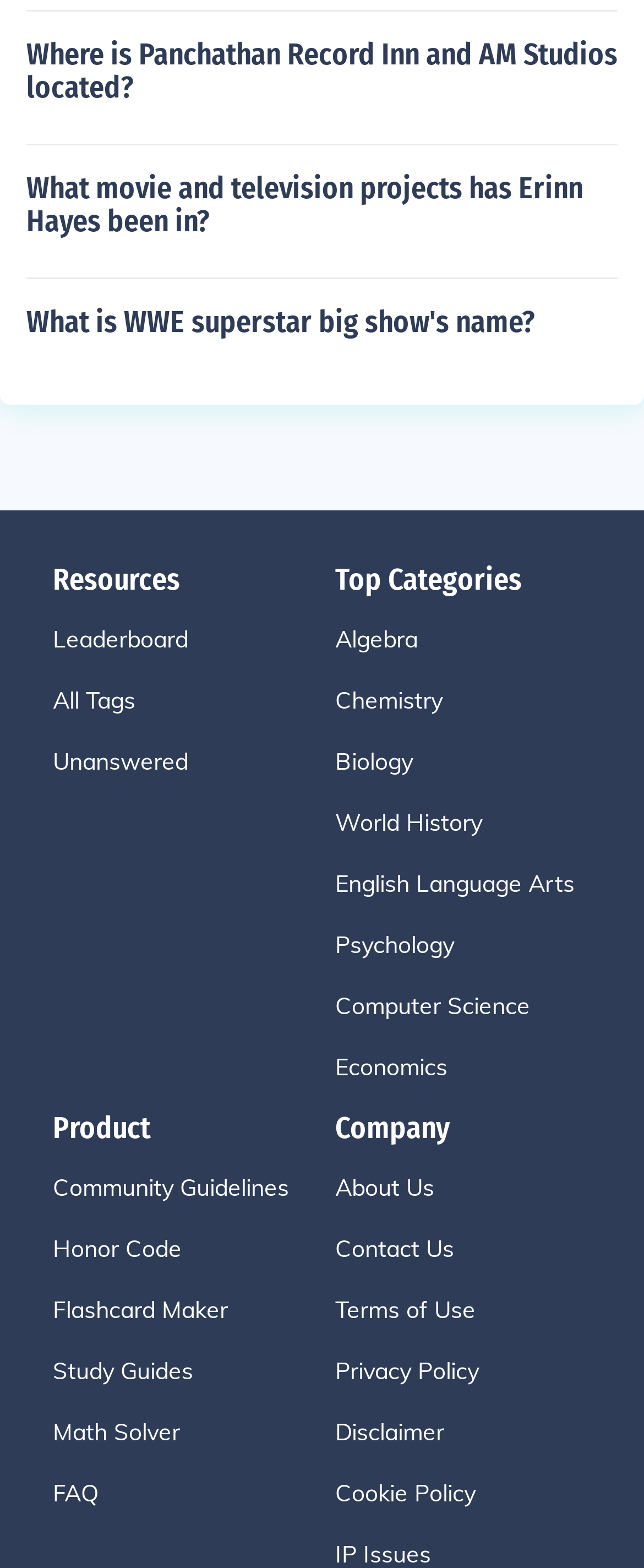What is the category of 'Algebra'?
Please give a detailed and elaborate answer to the question based on the image.

The link 'Algebra' is located under the heading 'Top Categories', which suggests that 'Algebra' is a category. Since it is listed alongside other categories like 'Chemistry' and 'Biology', it is likely that 'Algebra' is a math-related category.